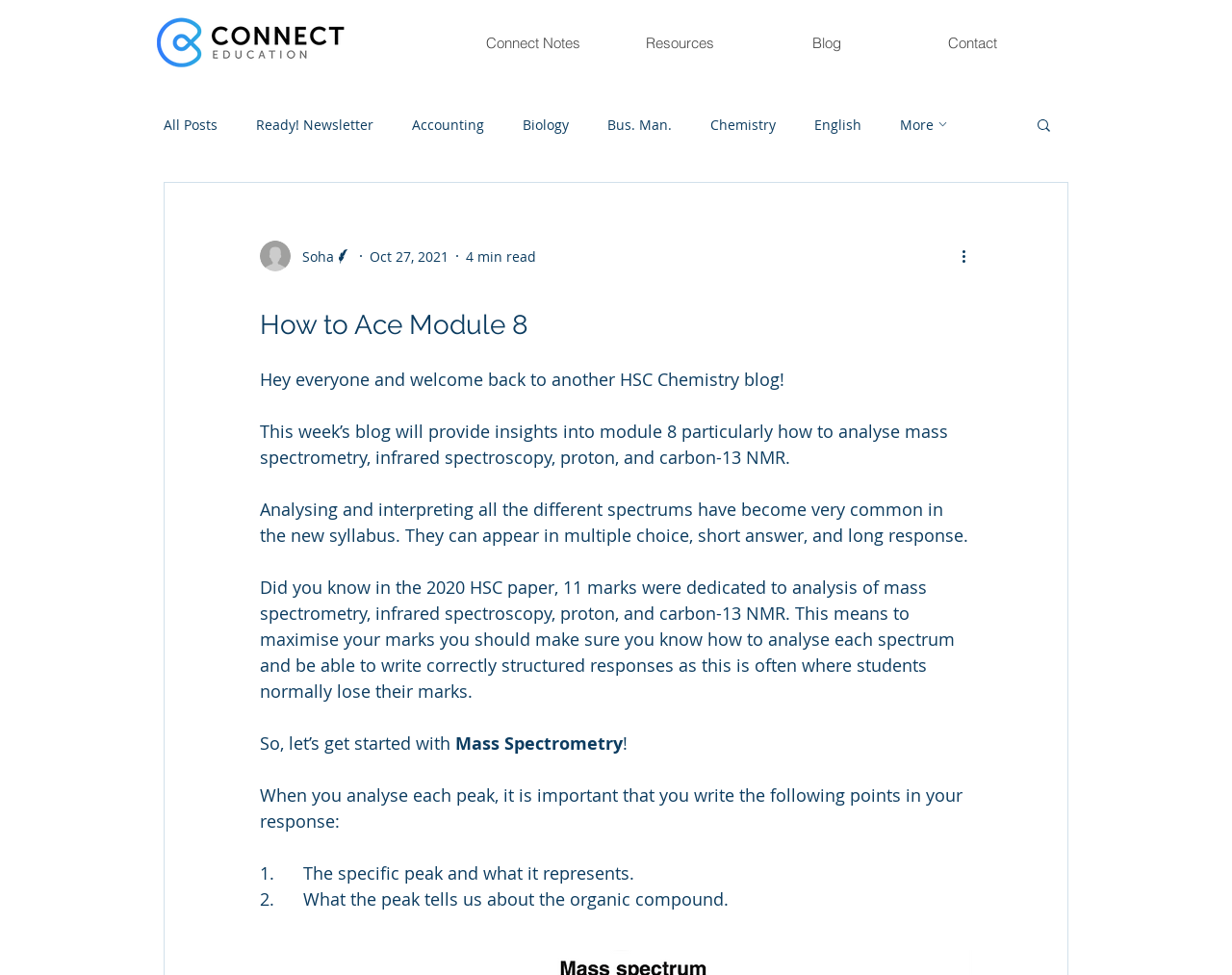Using the element description All Posts, predict the bounding box coordinates for the UI element. Provide the coordinates in (top-left x, top-left y, bottom-right x, bottom-right y) format with values ranging from 0 to 1.

[0.133, 0.118, 0.177, 0.137]